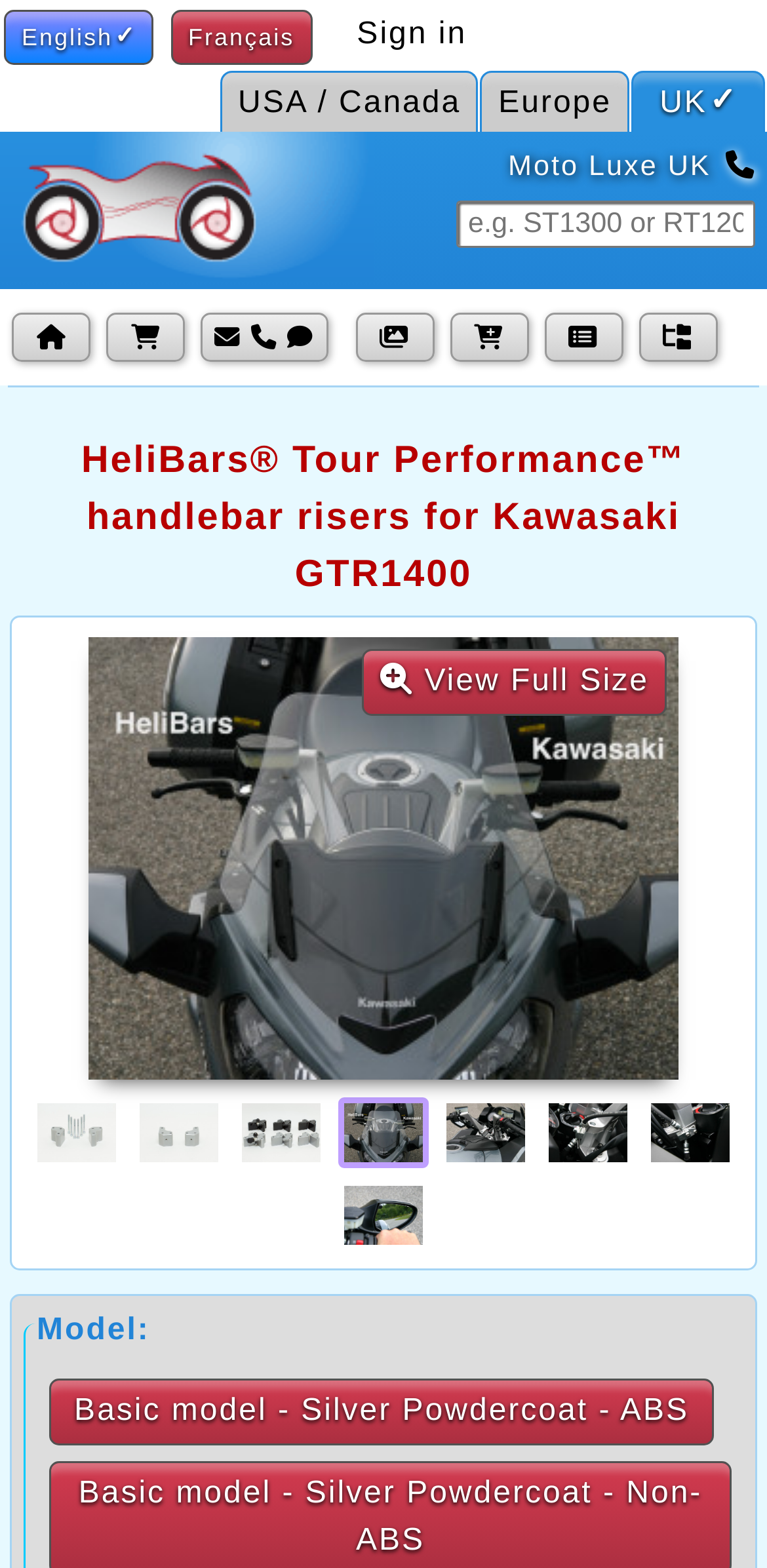Given the following UI element description: "Sign in", find the bounding box coordinates in the webpage screenshot.

[0.465, 0.008, 0.609, 0.038]